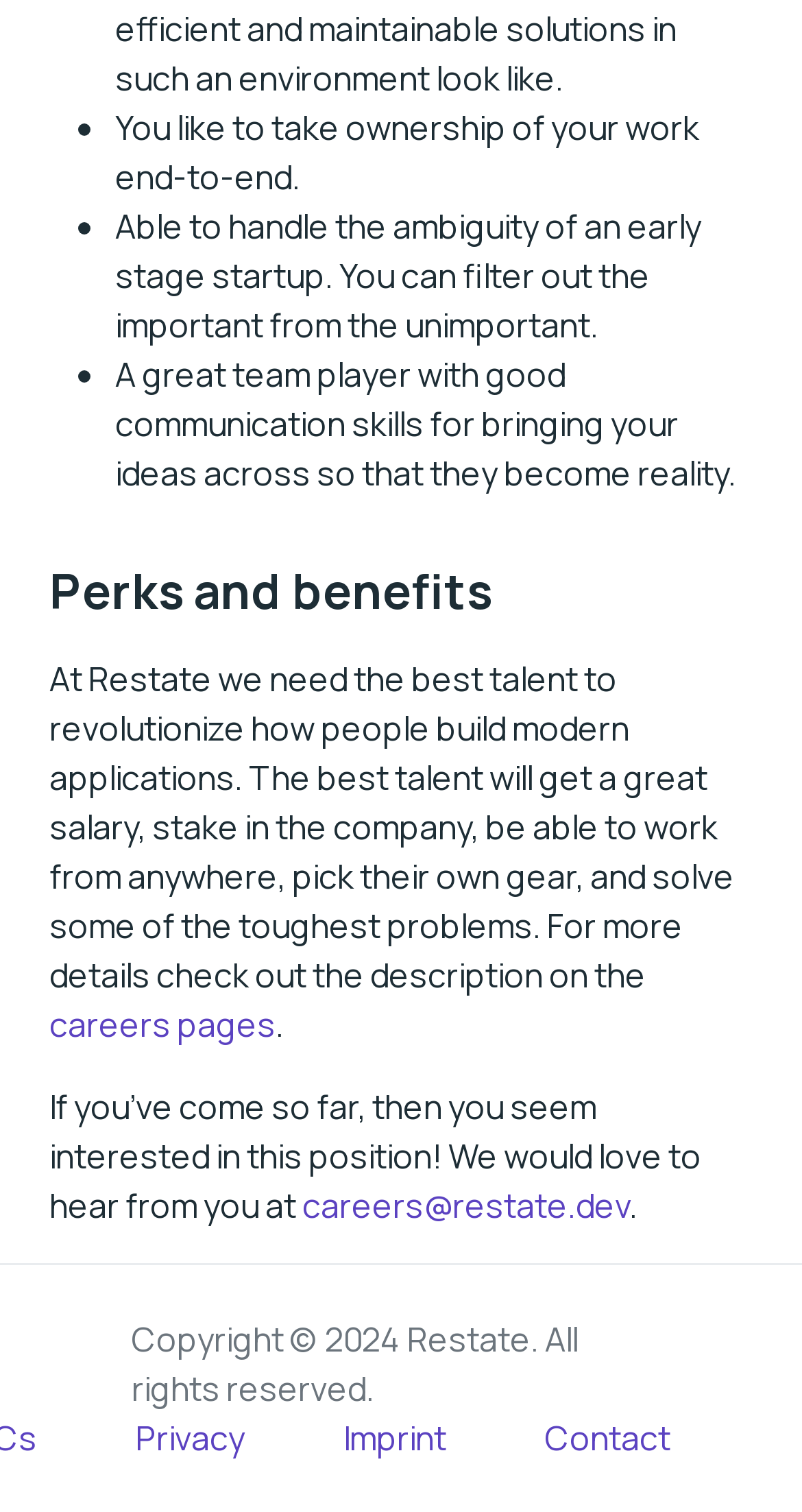Find the bounding box coordinates for the HTML element described in this sentence: "careers pages". Provide the coordinates as four float numbers between 0 and 1, in the format [left, top, right, bottom].

[0.062, 0.662, 0.344, 0.692]